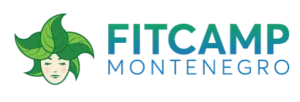Give an elaborate caption for the image.

The image features the logo of FitCamp Montenegro, which beautifully combines elements of nature with wellness and fitness themes. At the forefront is an artistic depiction of a woman's face, made up of vibrant green leaves, symbolizing harmony with nature. This design evokes a sense of tranquility and eco-friendliness, which aligns with FitCamp's focus on outdoor activities and sustainable living. The brand name "FITCAMP MONTENEGRO" is prominently displayed in a modern font, using blue lettering that complements the lush greenery of the leaves. This logo encapsulates the essence of a retreat dedicated to health, wellness, and exploring the natural beauty of Montenegro.